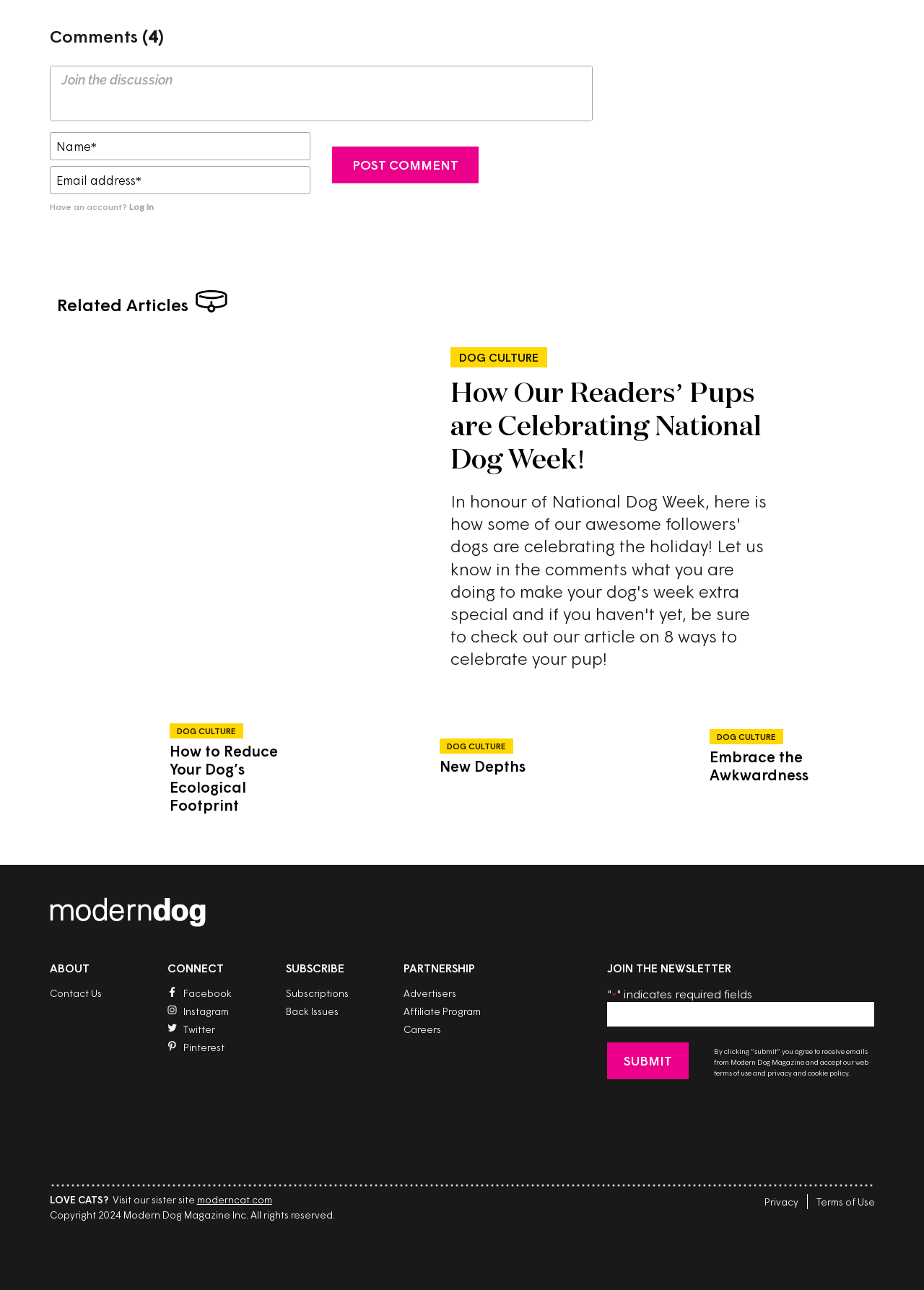Can you show the bounding box coordinates of the region to click on to complete the task described in the instruction: "Explore 'Apartments for Sale in Turkey'"?

None